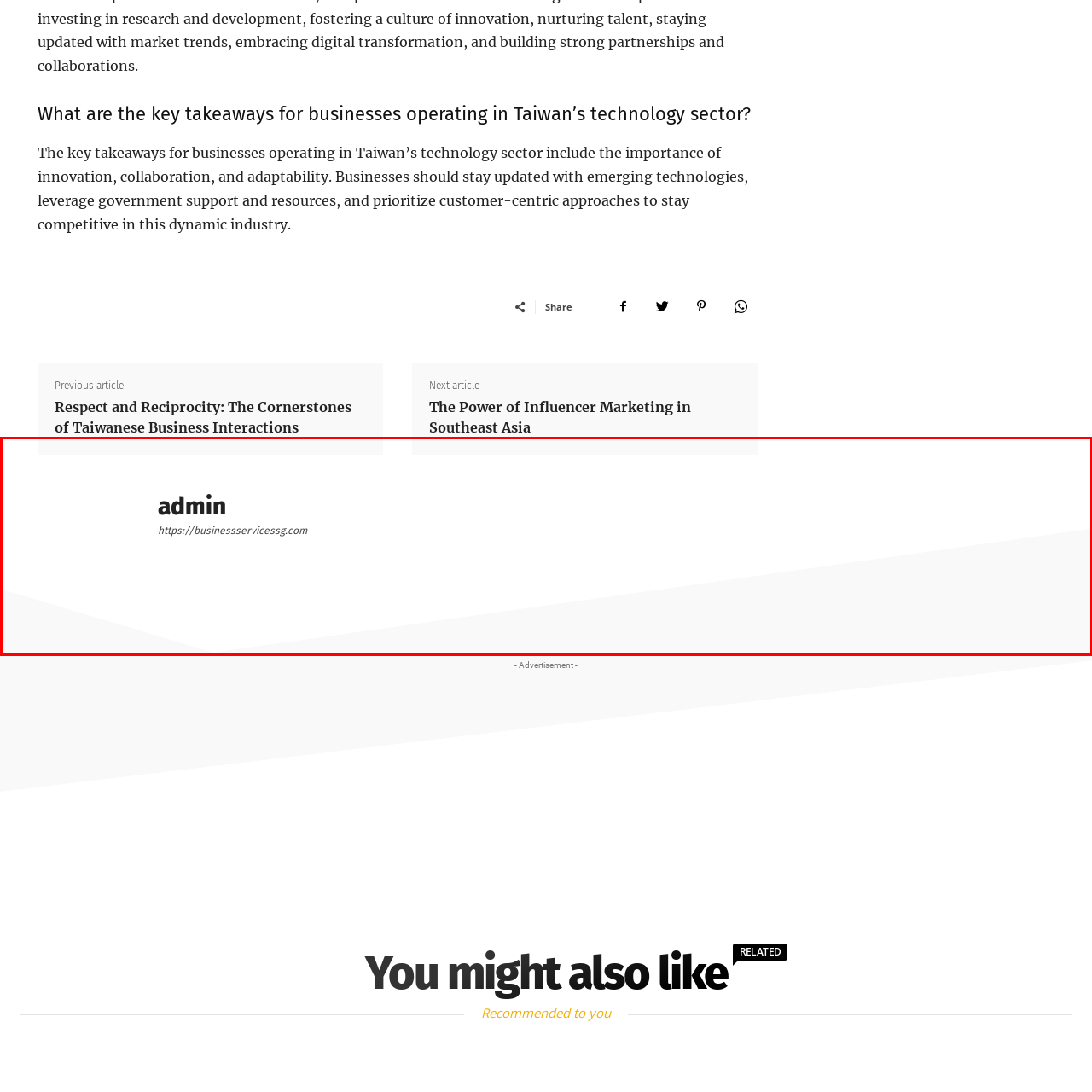What is the official URL of the website? Observe the image within the red bounding box and give a one-word or short-phrase answer.

https://businessservicessg.com